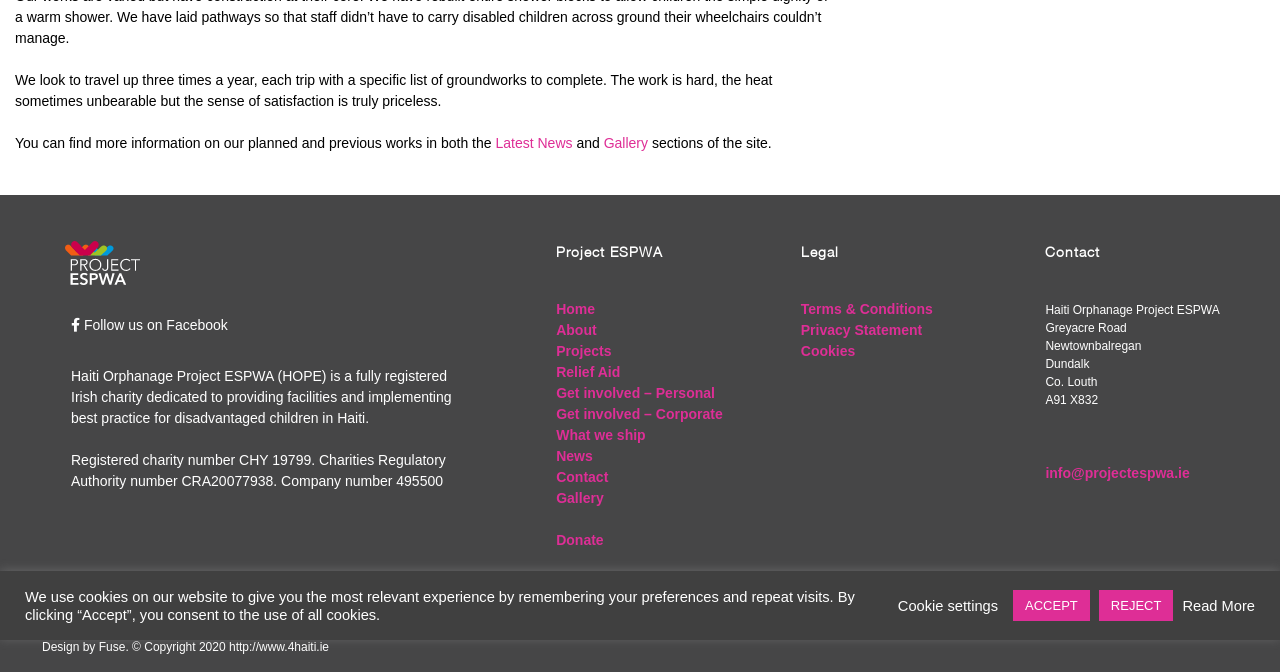From the screenshot, find the bounding box of the UI element matching this description: "Facebook". Supply the bounding box coordinates in the form [left, top, right, bottom], each a float between 0 and 1.

None